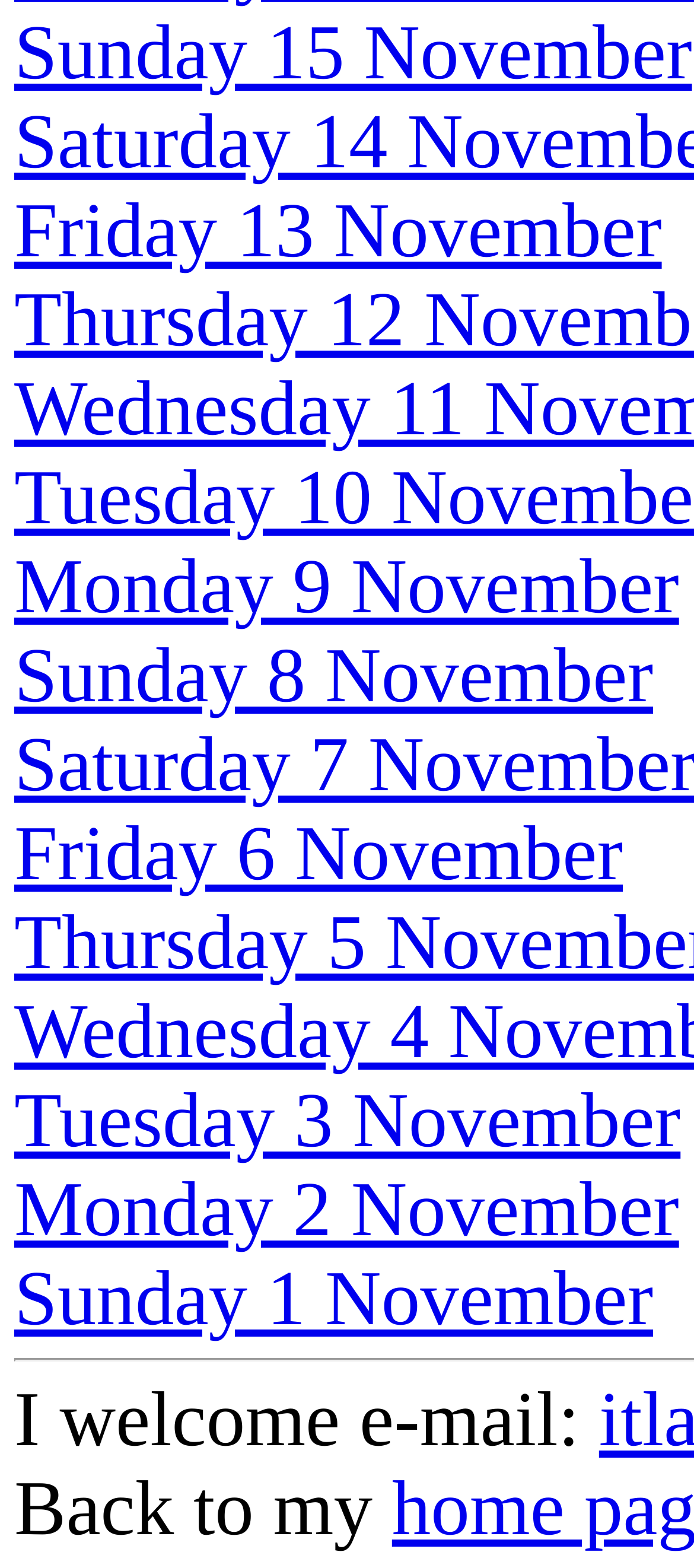What is the last text on the webpage?
Based on the screenshot, provide your answer in one word or phrase.

Back to my